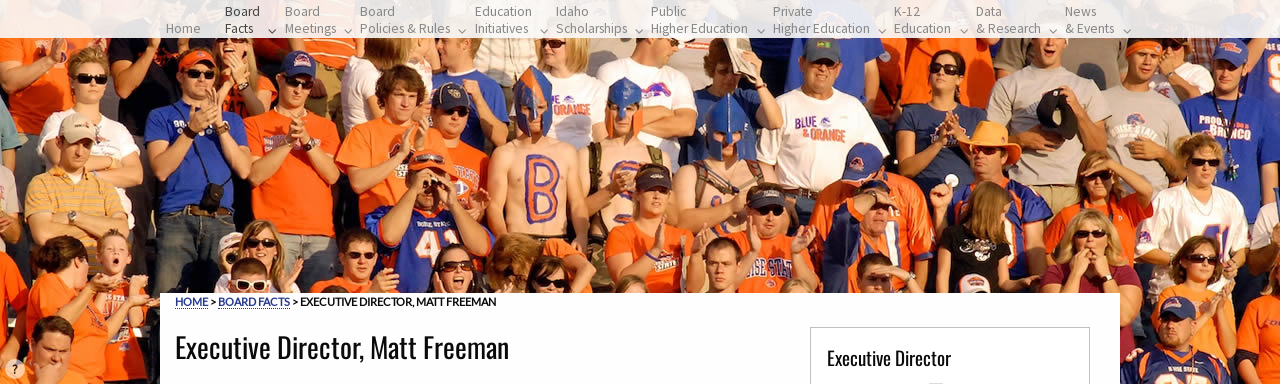Provide an in-depth description of the image.

The image captures a spirited crowd at Boise State University's Albertson Stadium, where enthusiastic fans, proudly donned in orange and blue attire, celebrate the excitement of a game. Among the crowd, several fans exhibit vibrant signs of support, with one individual prominently displaying a letter "B." The atmosphere is electric, filled with anticipation and camaraderie as supporters rally for their team. This vibrant scene reflects the community's passion for sports and engagement in public life, aligning with the overarching message of the Idaho State Board of Education, as highlighted by Executive Director Matt Freeman's commitment to enhancing educational opportunities for all residents of Idaho.